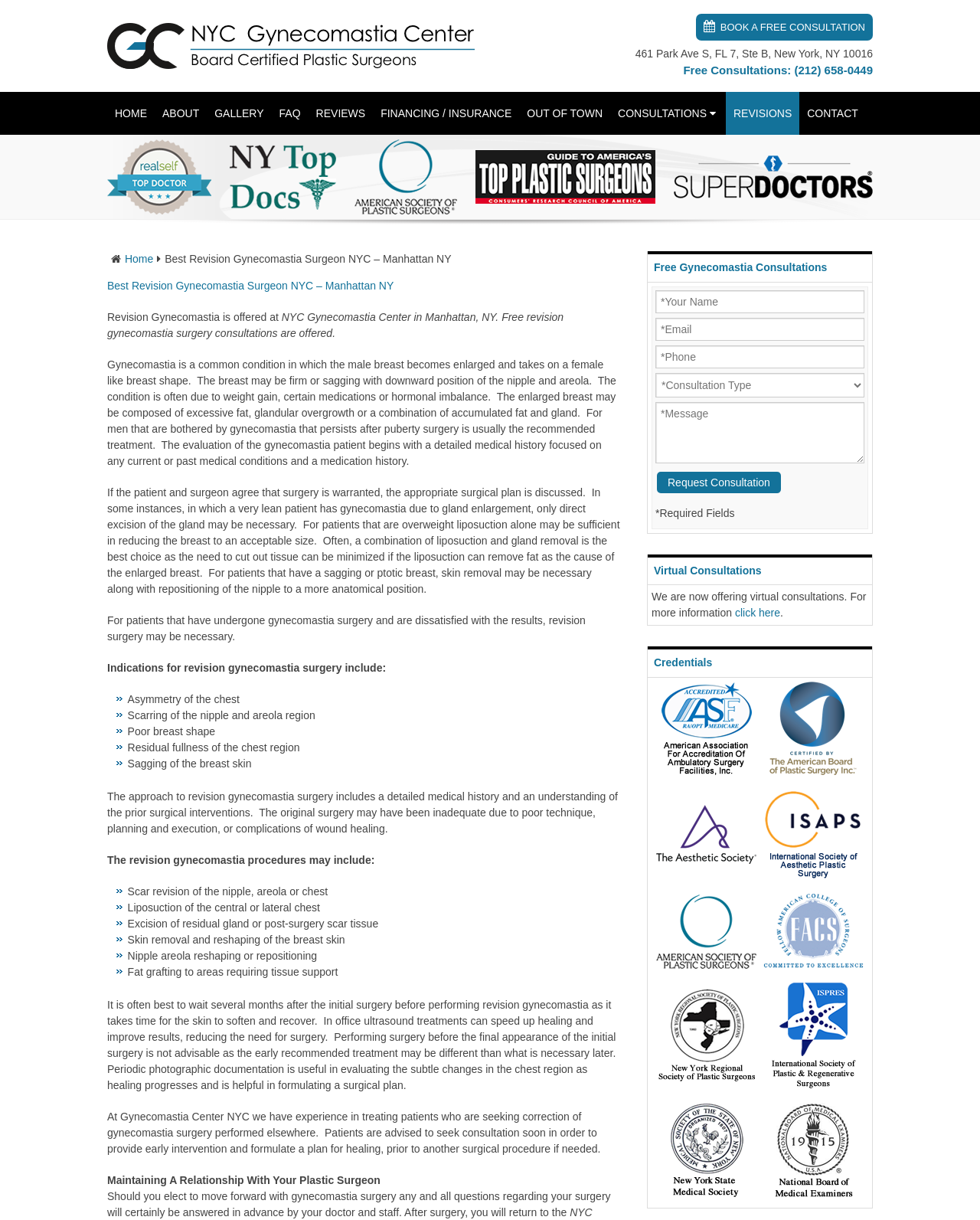Identify the bounding box coordinates of the clickable region to carry out the given instruction: "Click the Request Consultation button".

[0.67, 0.386, 0.797, 0.404]